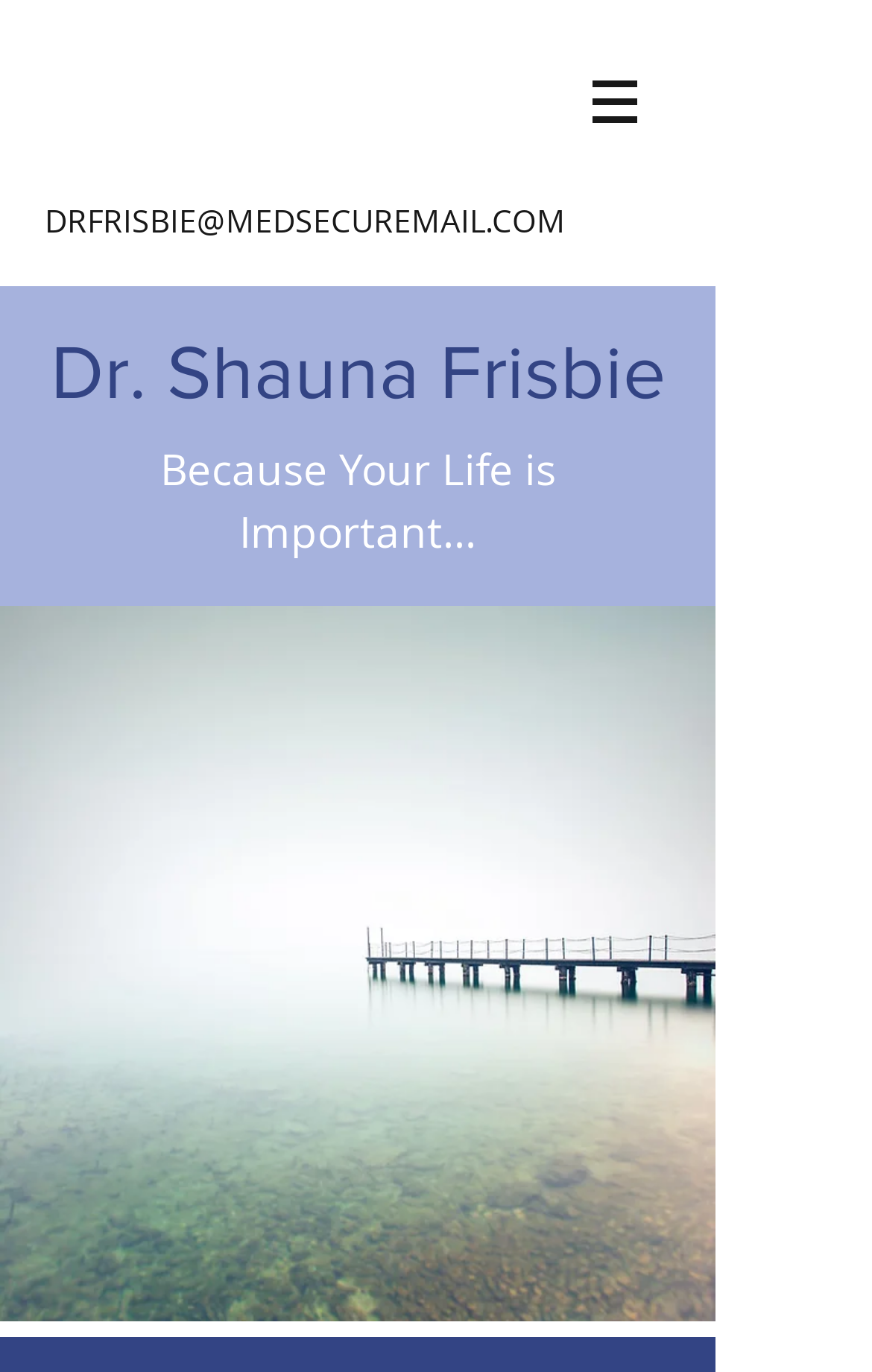What is the purpose of Dr. Shauna Frisbie's profession?
Please give a detailed and elaborate explanation in response to the question.

I inferred the purpose of Dr. Shauna Frisbie's profession by looking at the heading element with the text 'Dr. Shauna Frisbie' and the static text element with the text 'Because Your Life is Important...' which suggests that her profession is related to mental health.